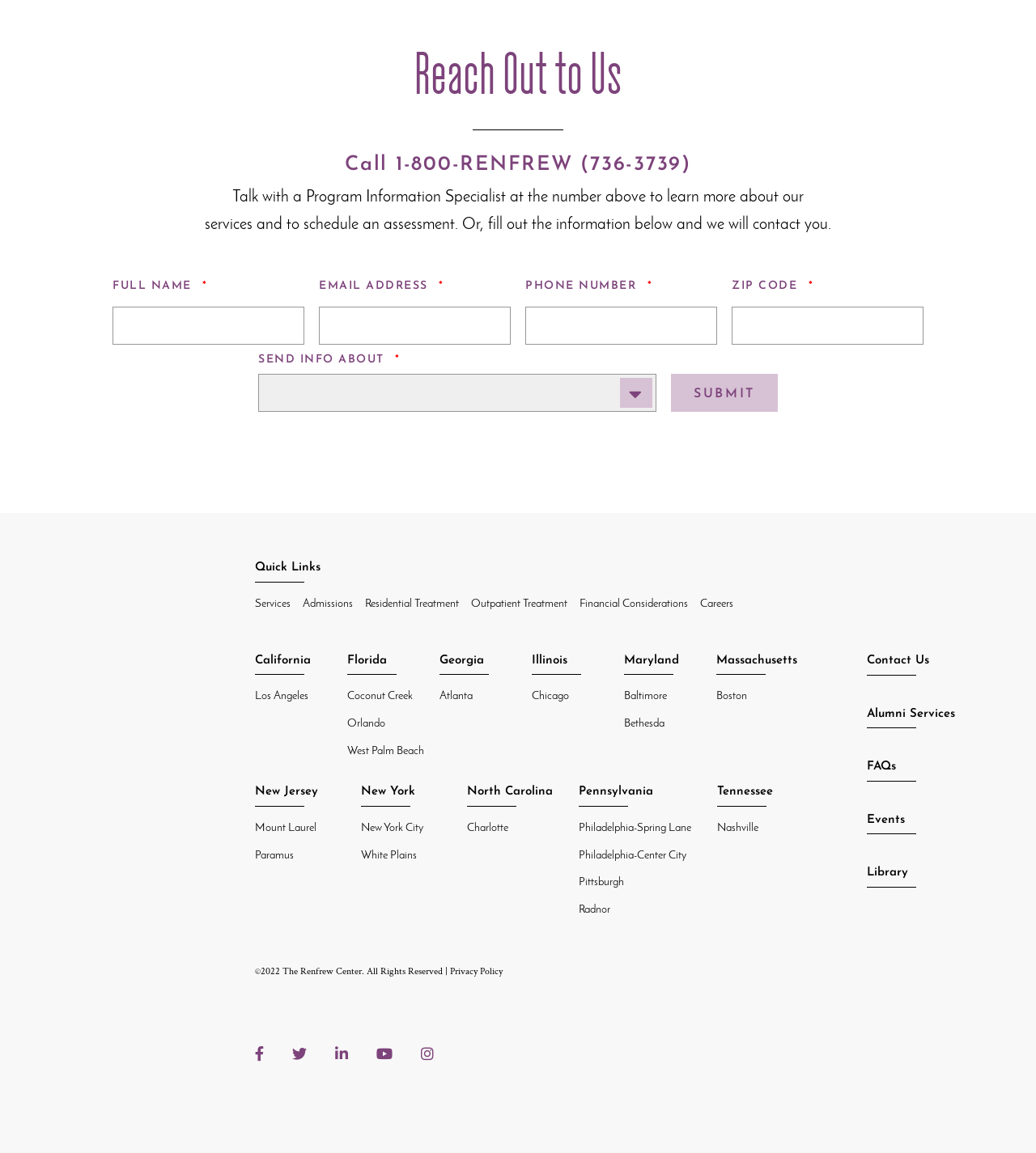Examine the screenshot and answer the question in as much detail as possible: What is the purpose of the 'SEND INFO ABOUT' dropdown menu?

The 'SEND INFO ABOUT' dropdown menu is likely used to select a specific topic or service that the user wants to receive more information about, which will then be sent to them by the Renfrew Center.